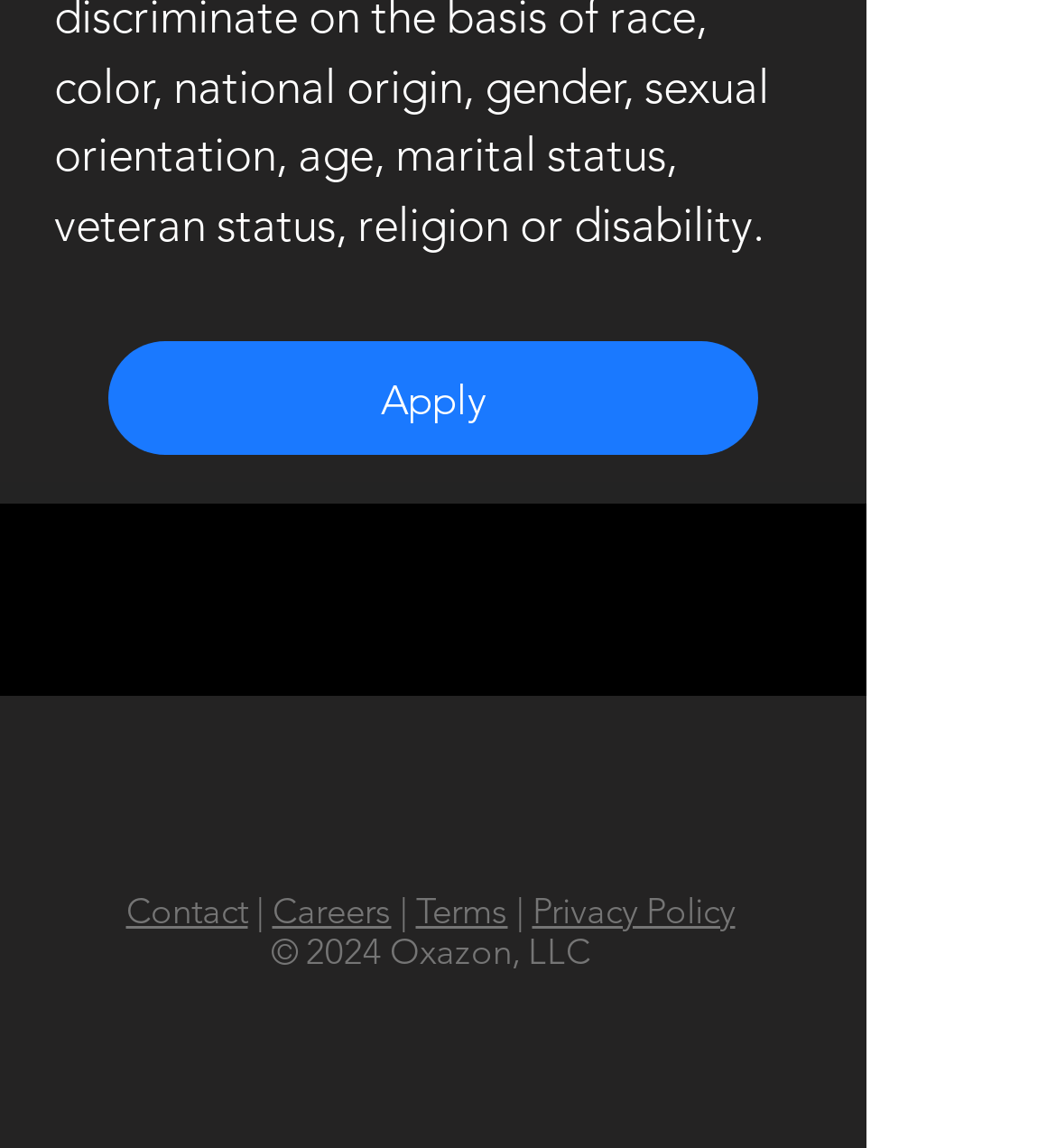Identify the bounding box coordinates of the region that needs to be clicked to carry out this instruction: "Visit Backstory's TikTok". Provide these coordinates as four float numbers ranging from 0 to 1, i.e., [left, top, right, bottom].

[0.174, 0.644, 0.264, 0.726]